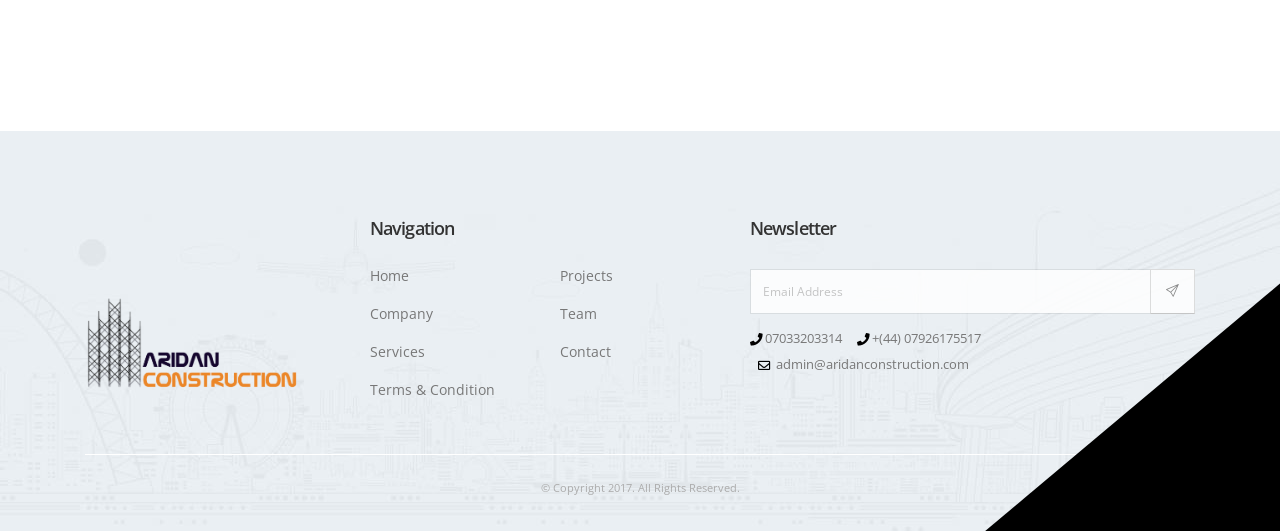What is the company name in the logo?
Please craft a detailed and exhaustive response to the question.

I found the company name 'Aridan Construction' in the image element with bounding box coordinates [0.066, 0.546, 0.234, 0.747] which is a logo.